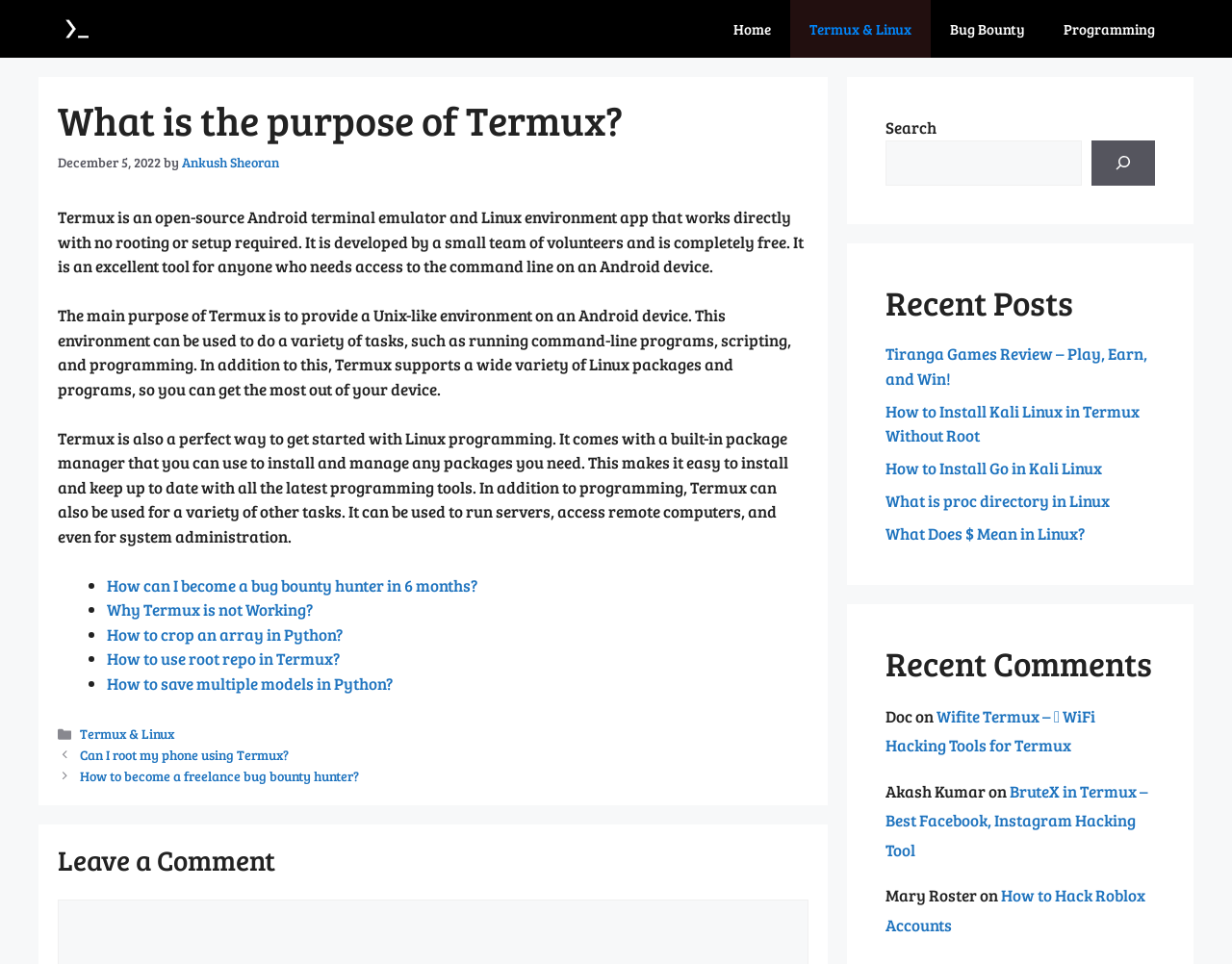Please specify the bounding box coordinates of the clickable section necessary to execute the following command: "Read the article about What is the purpose of Termux?".

[0.047, 0.1, 0.656, 0.15]